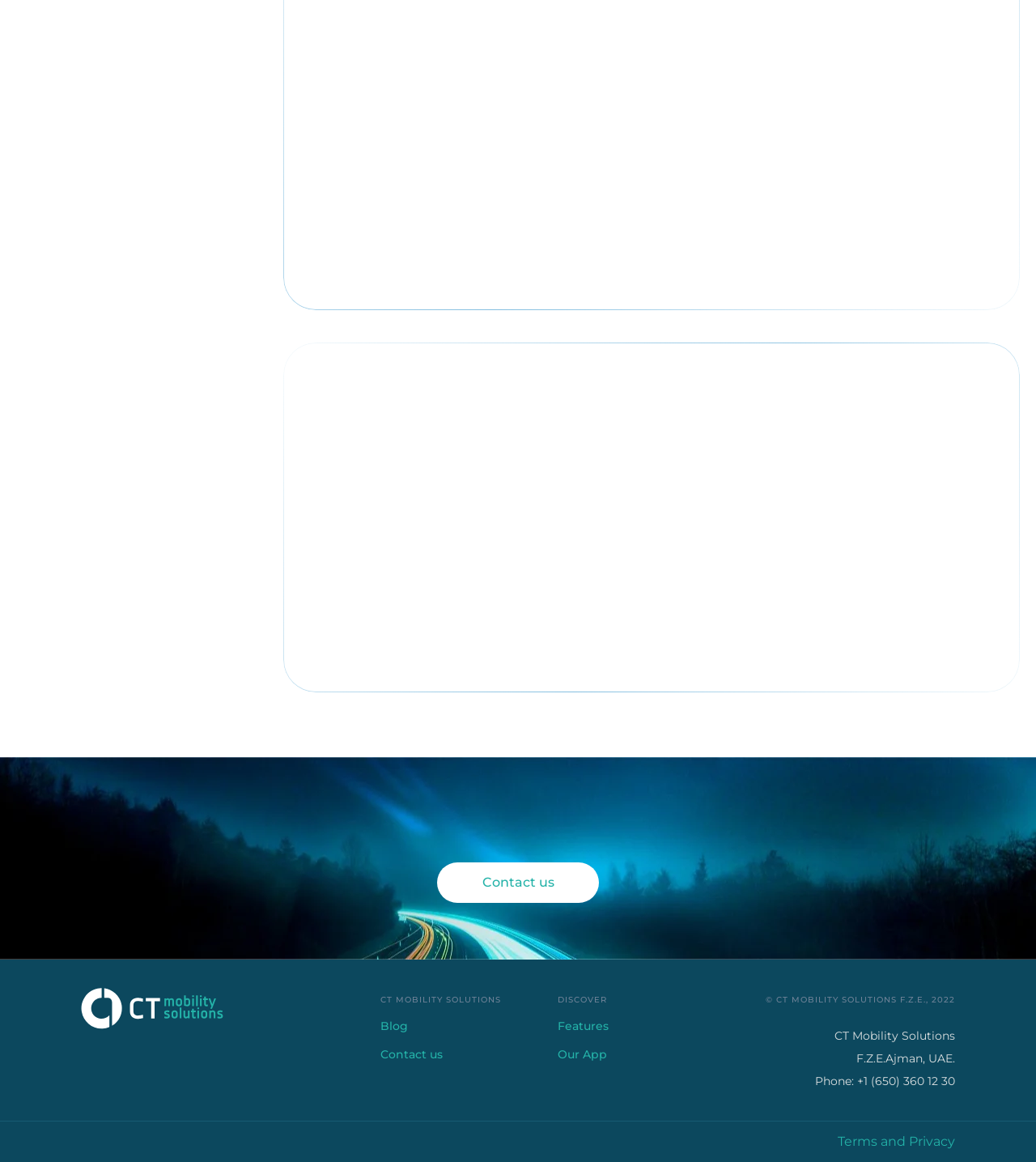Provide the bounding box coordinates of the HTML element described by the text: "e-bike sharing software". The coordinates should be in the format [left, top, right, bottom] with values between 0 and 1.

[0.494, 0.552, 0.645, 0.567]